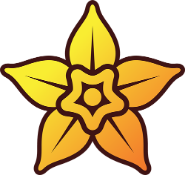How many petals does the flower have?
Answer with a single word or phrase, using the screenshot for reference.

Five